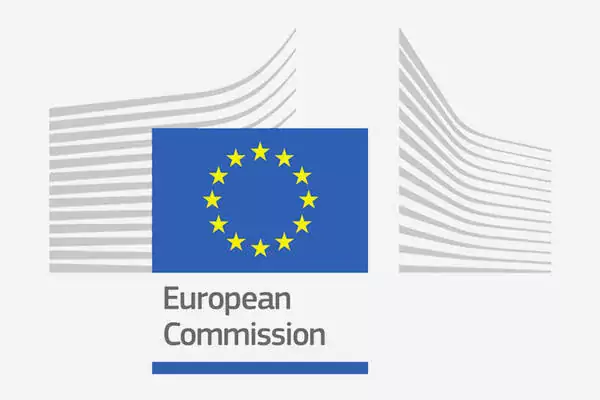What type of font is used for the text 'European Commission'?
Answer with a single word or short phrase according to what you see in the image.

Sans-serif